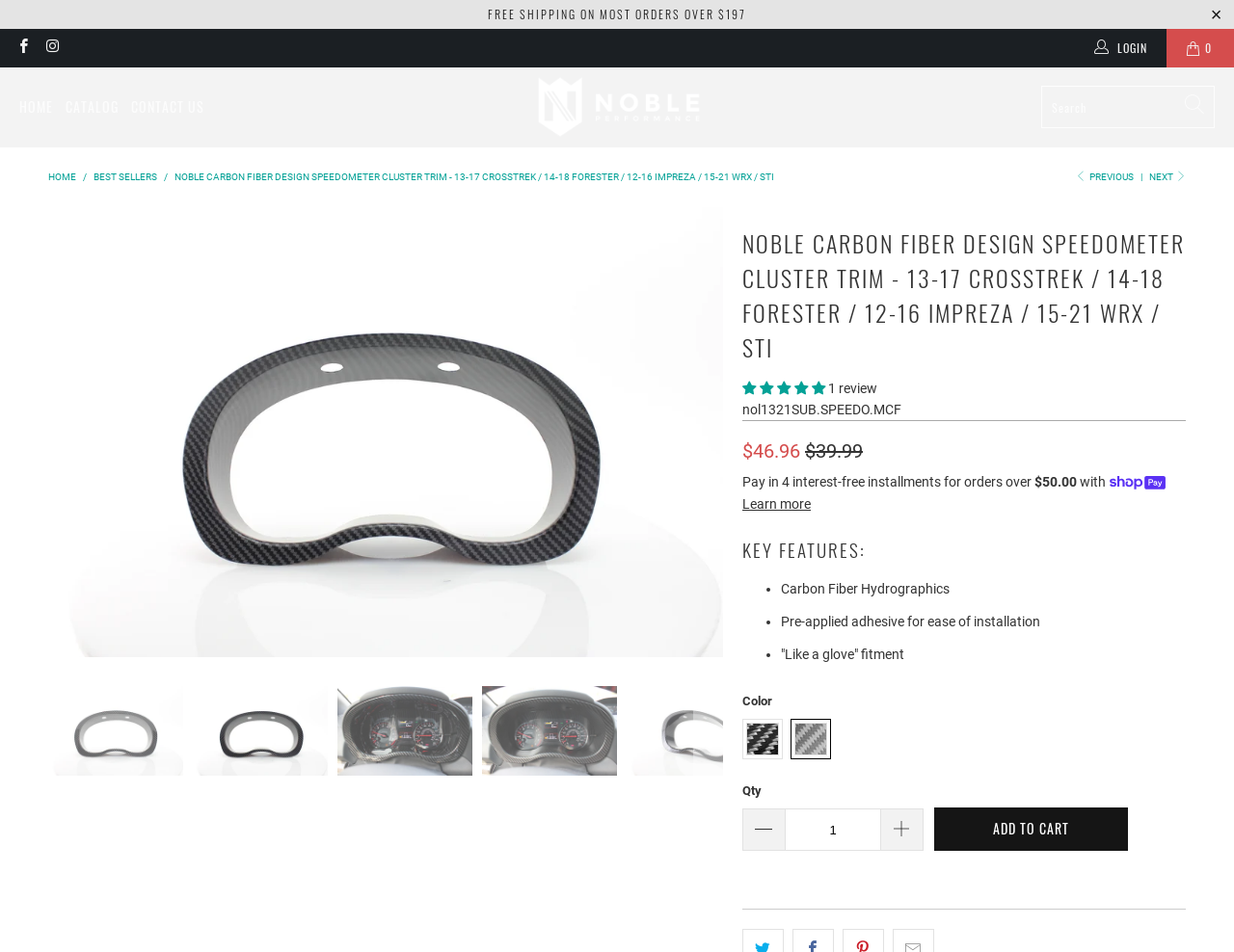Identify the bounding box coordinates of the clickable region required to complete the instruction: "Click on the 'ADD TO CART' button". The coordinates should be given as four float numbers within the range of 0 and 1, i.e., [left, top, right, bottom].

[0.757, 0.849, 0.914, 0.894]